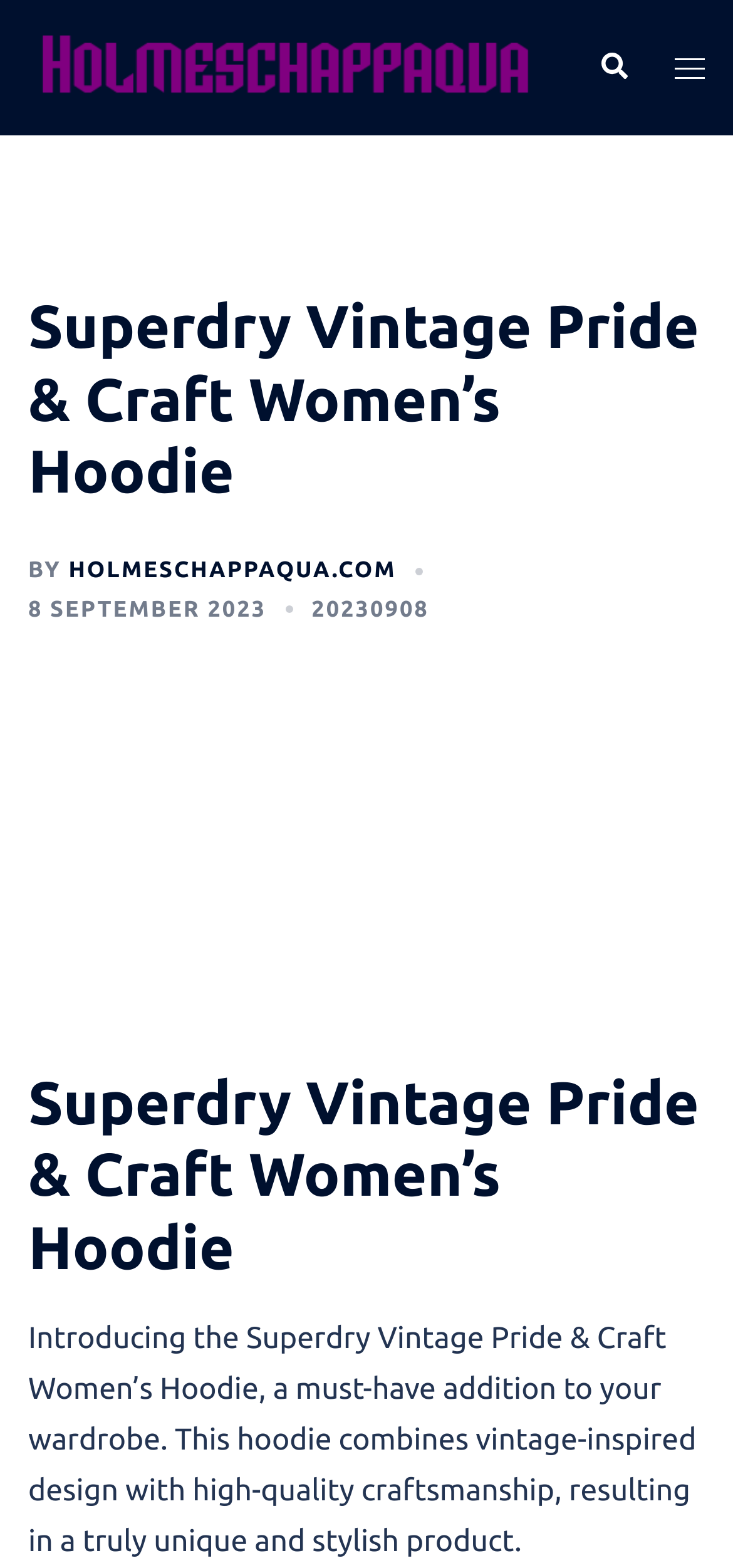Please determine the primary heading and provide its text.

Superdry Vintage Pride & Craft Women’s Hoodie